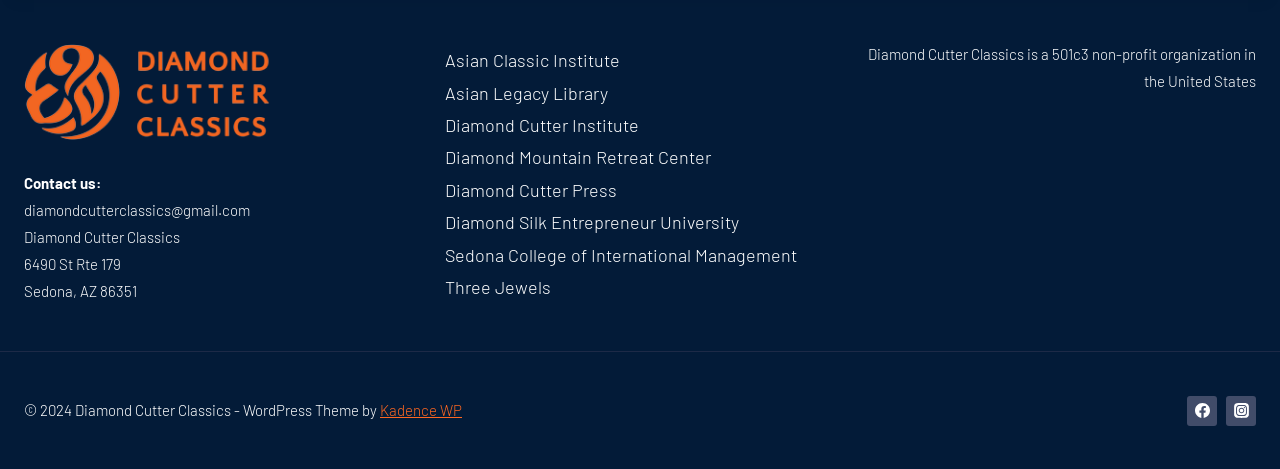Provide the bounding box coordinates of the UI element this sentence describes: "Asian Legacy Library".

[0.347, 0.174, 0.475, 0.221]